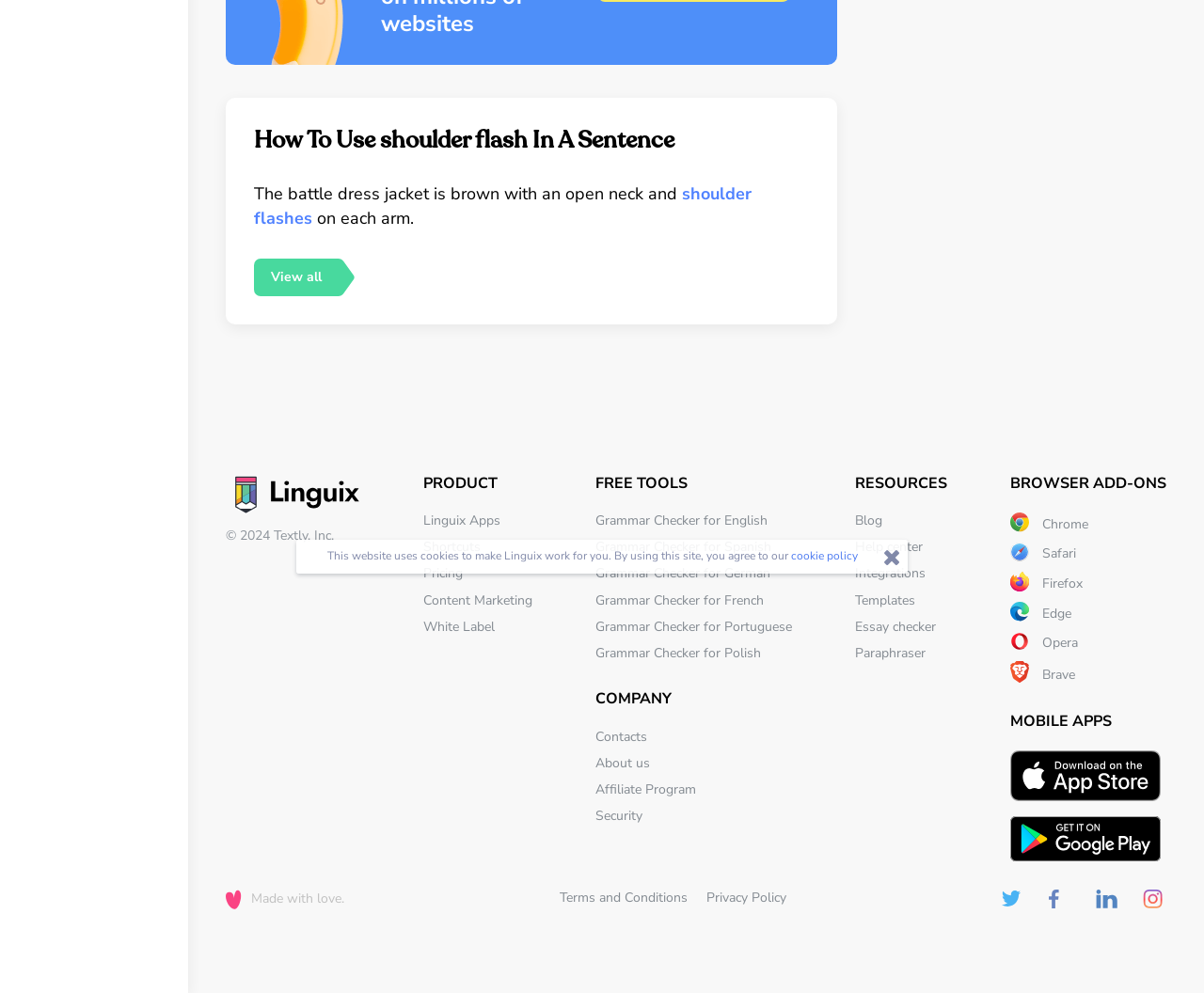Identify the bounding box for the UI element that is described as follows: "alt="Linguix linkedin"".

[0.91, 0.896, 0.93, 0.919]